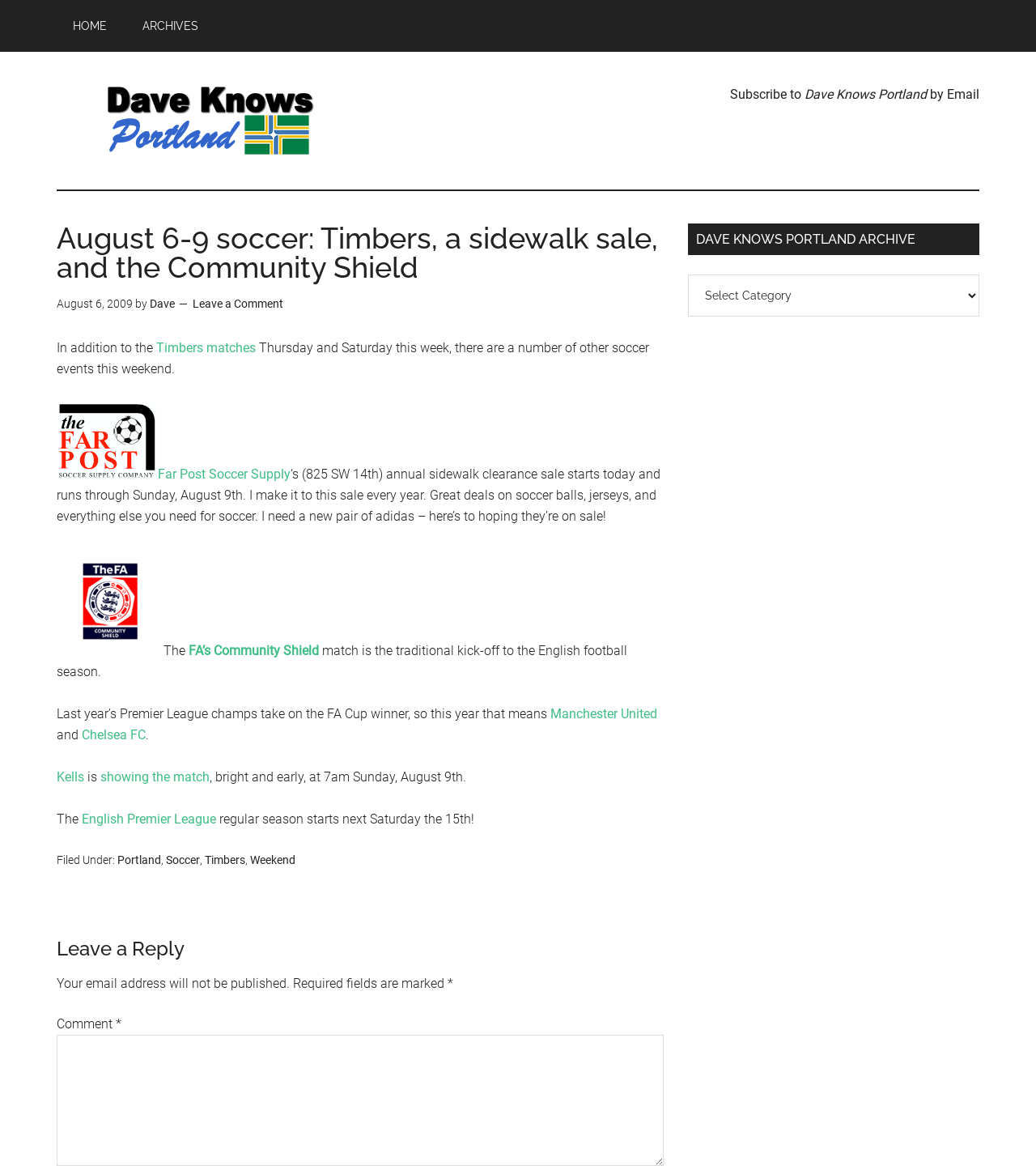Identify and extract the heading text of the webpage.

August 6-9 soccer: Timbers, a sidewalk sale, and the Community Shield